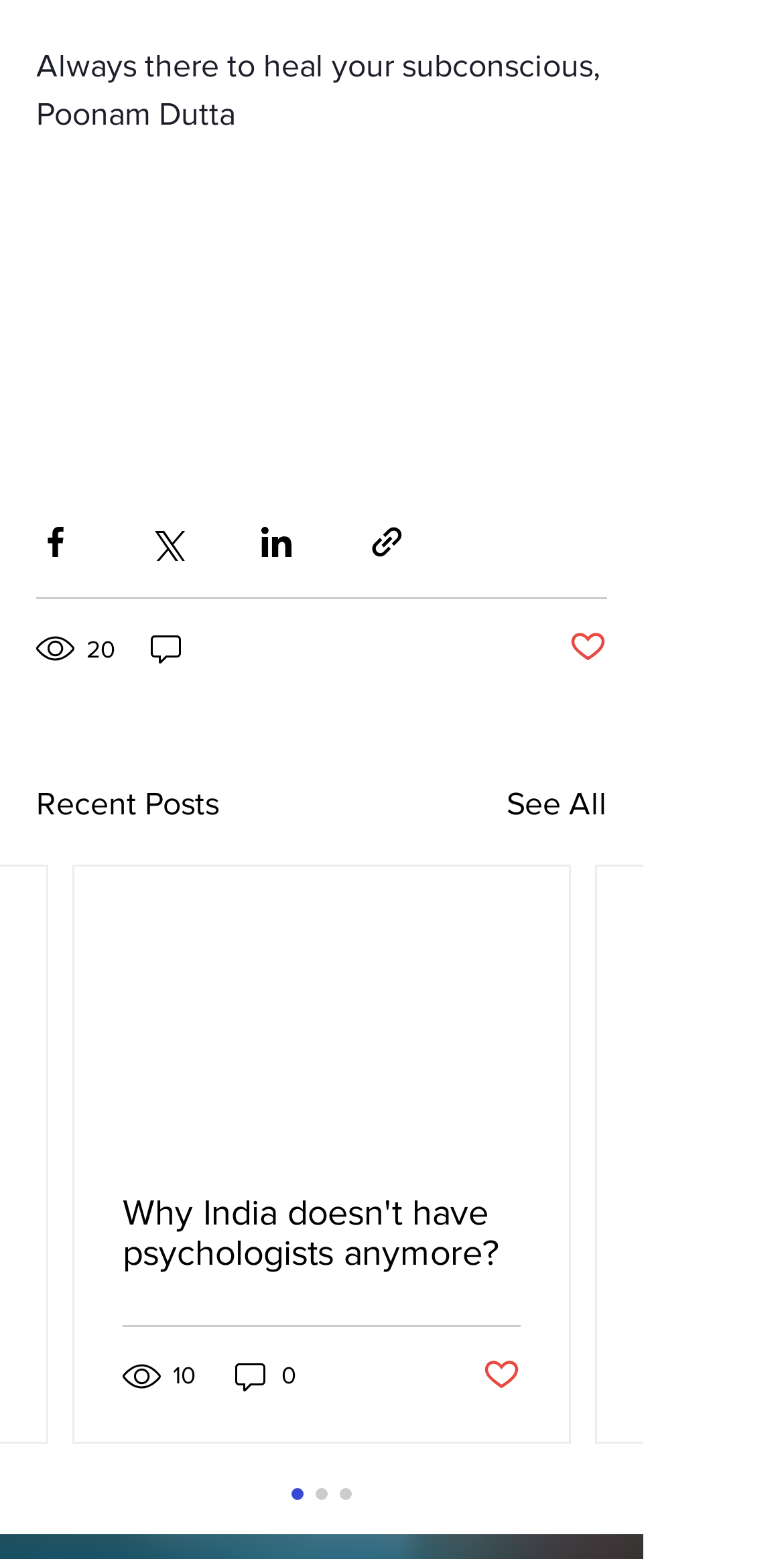What is the title of the second post?
Please give a detailed answer to the question using the information shown in the image.

The title of the second post is mentioned in the article section, it's a link with the text 'Why India doesn't have psychologists anymore?'.